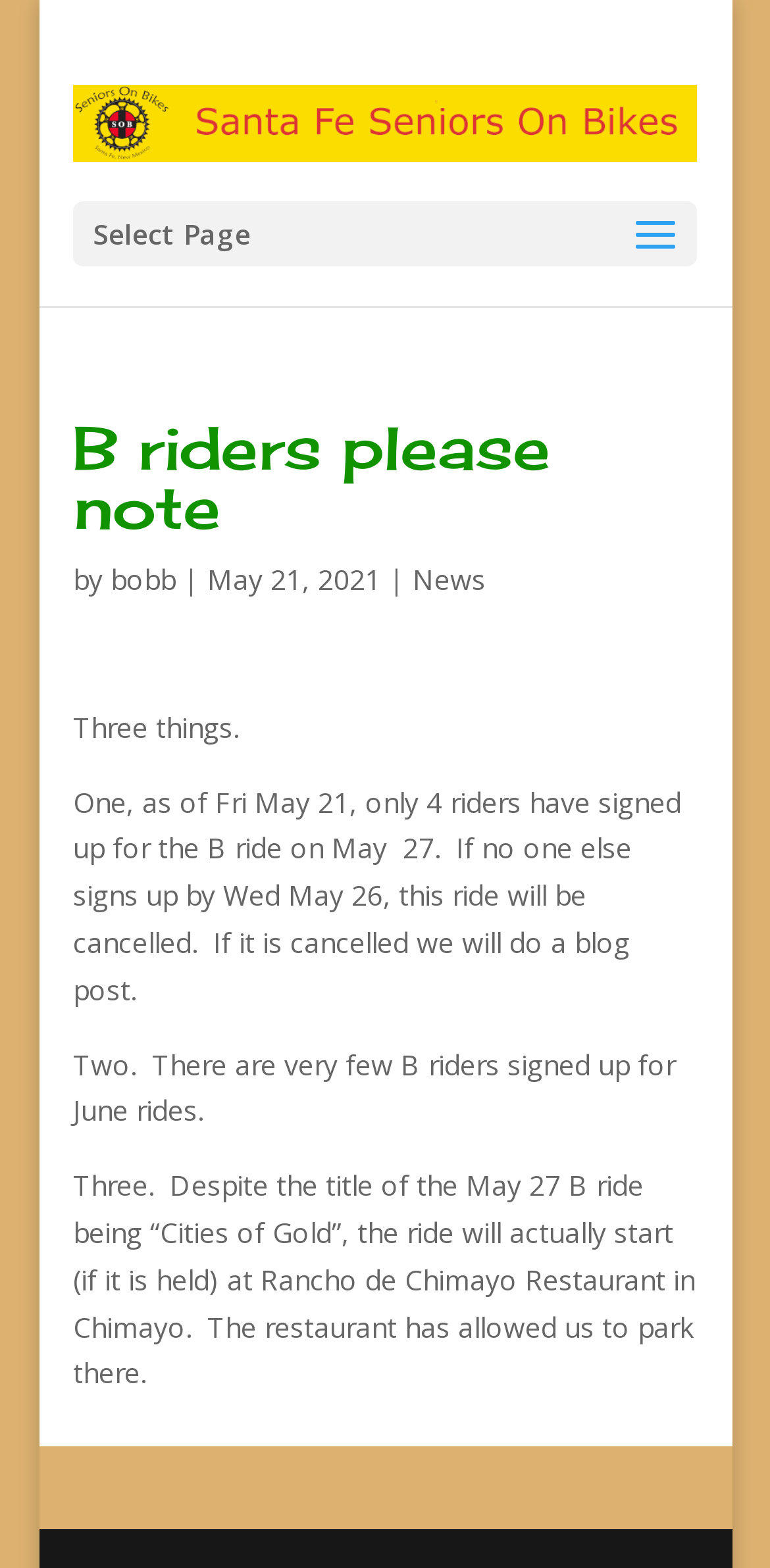Who wrote the article?
Please provide a single word or phrase in response based on the screenshot.

bobb